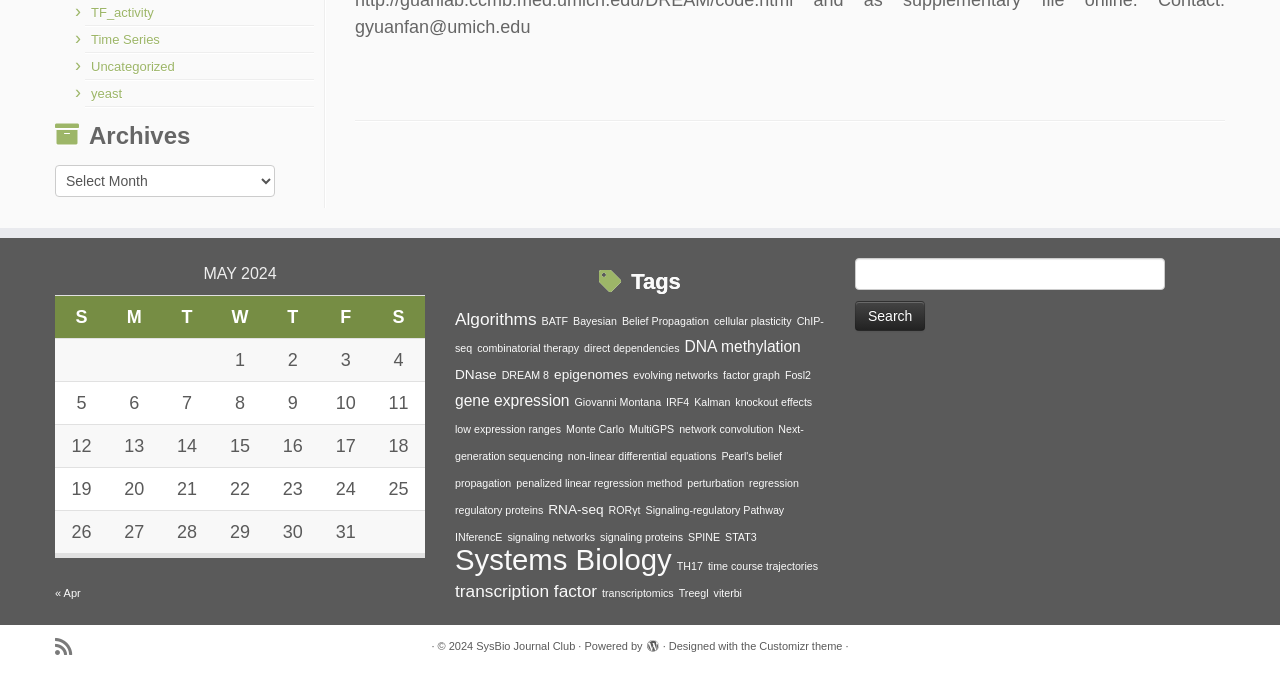Indicate the bounding box coordinates of the clickable region to achieve the following instruction: "Click on the '« Apr' link."

[0.043, 0.867, 0.063, 0.885]